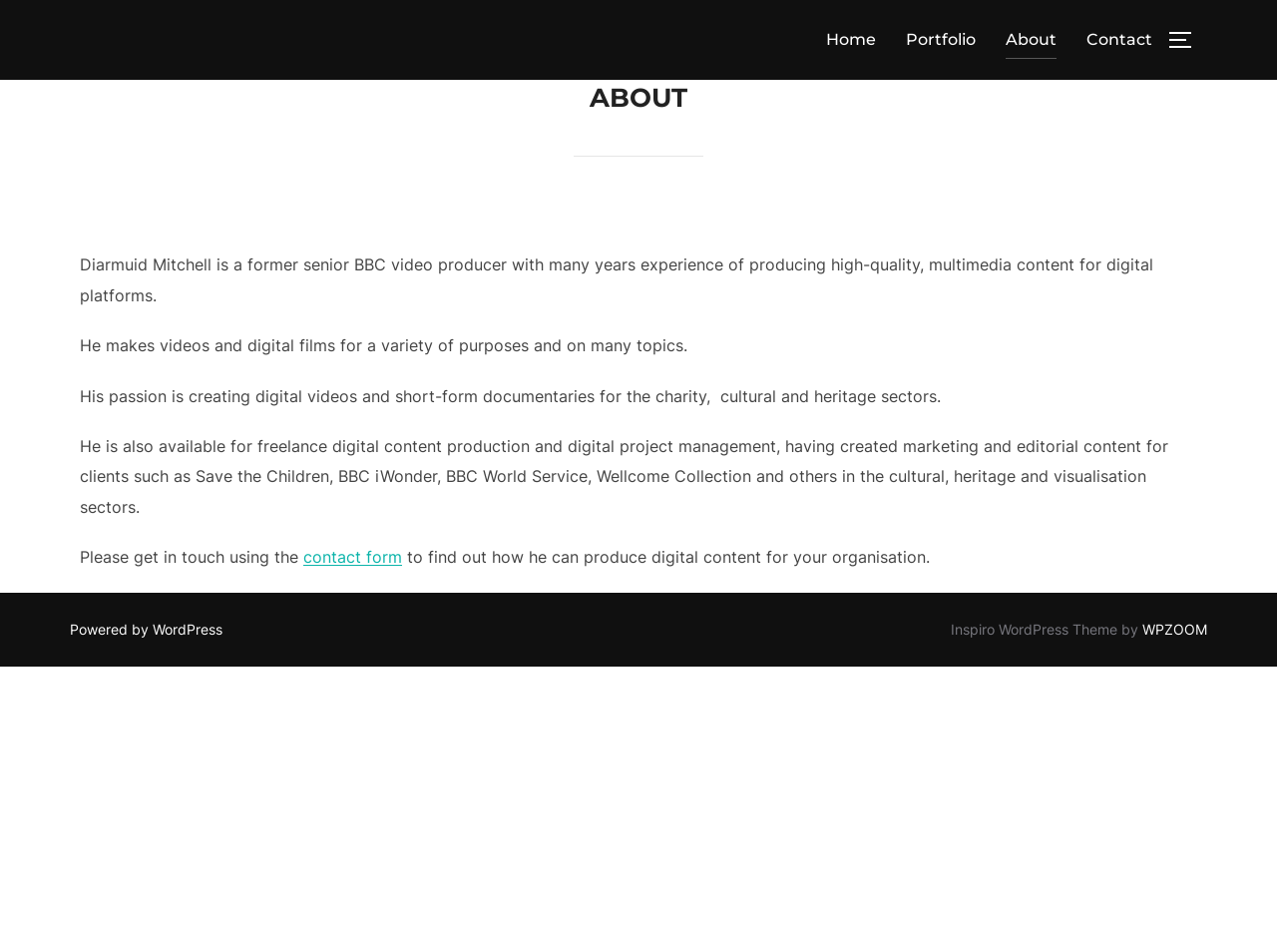What type of content does Diarmuid Mitchell create? Observe the screenshot and provide a one-word or short phrase answer.

Digital videos and short-form documentaries